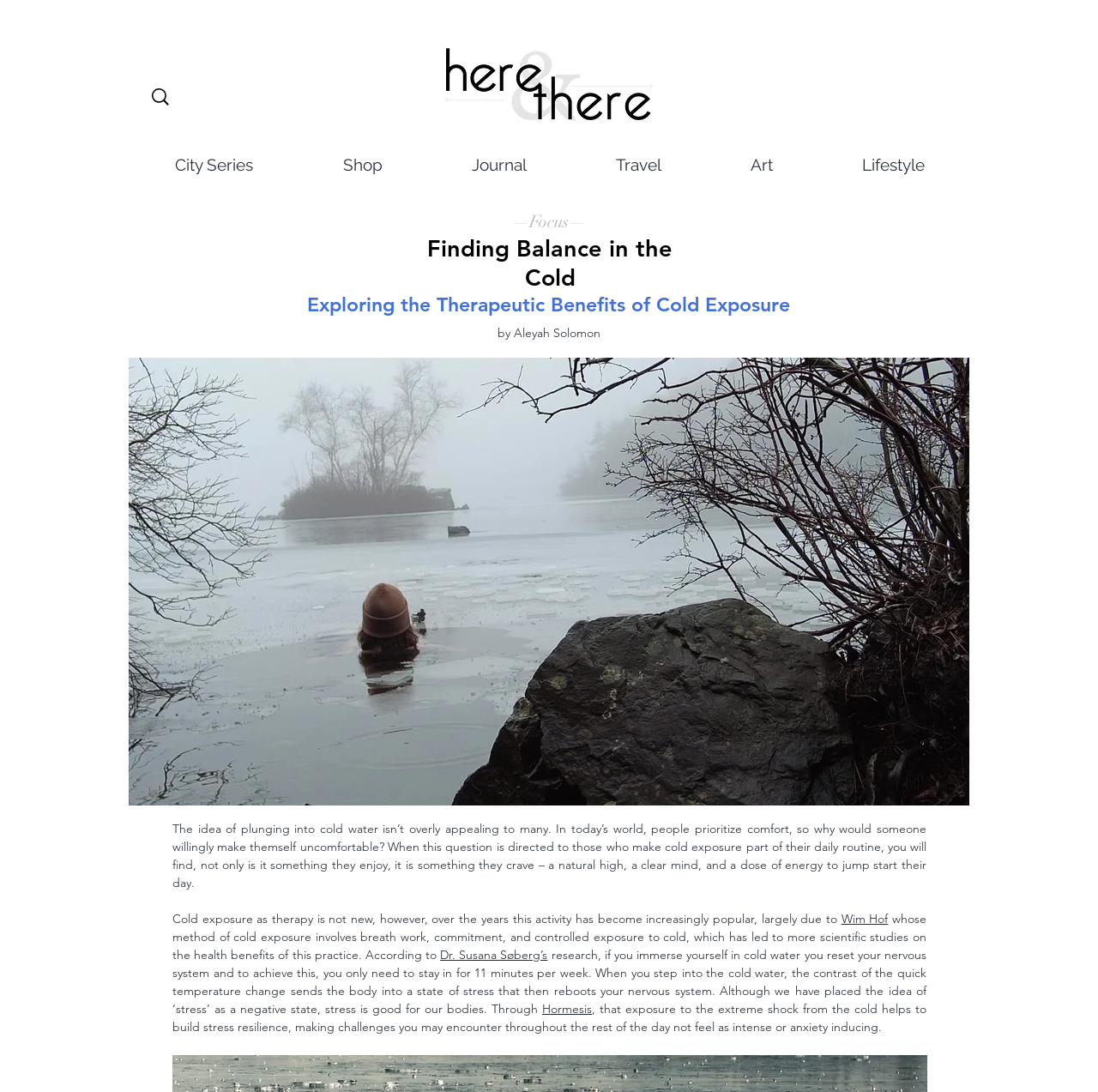Determine the bounding box coordinates (top-left x, top-left y, bottom-right x, bottom-right y) of the UI element described in the following text: Shop

[0.271, 0.131, 0.389, 0.17]